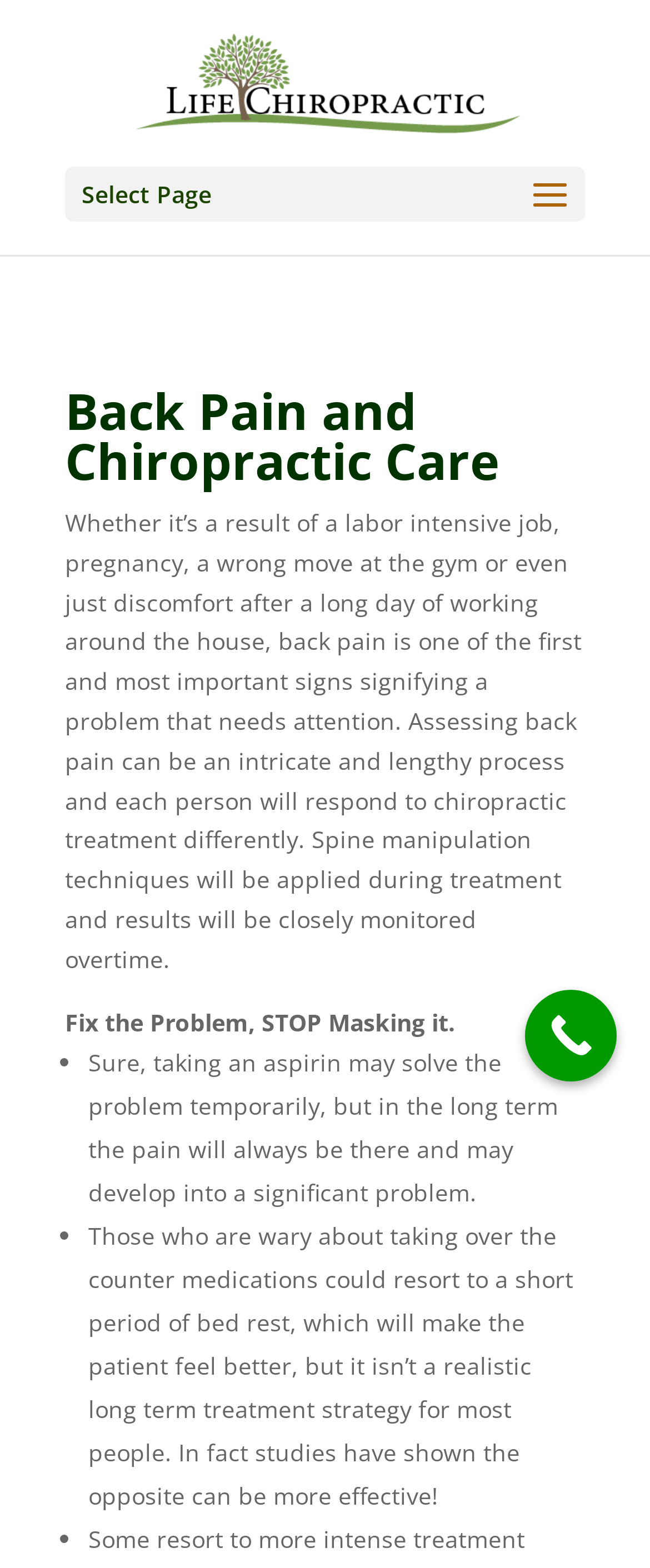Please find the top heading of the webpage and generate its text.

Back Pain and Chiropractic Care